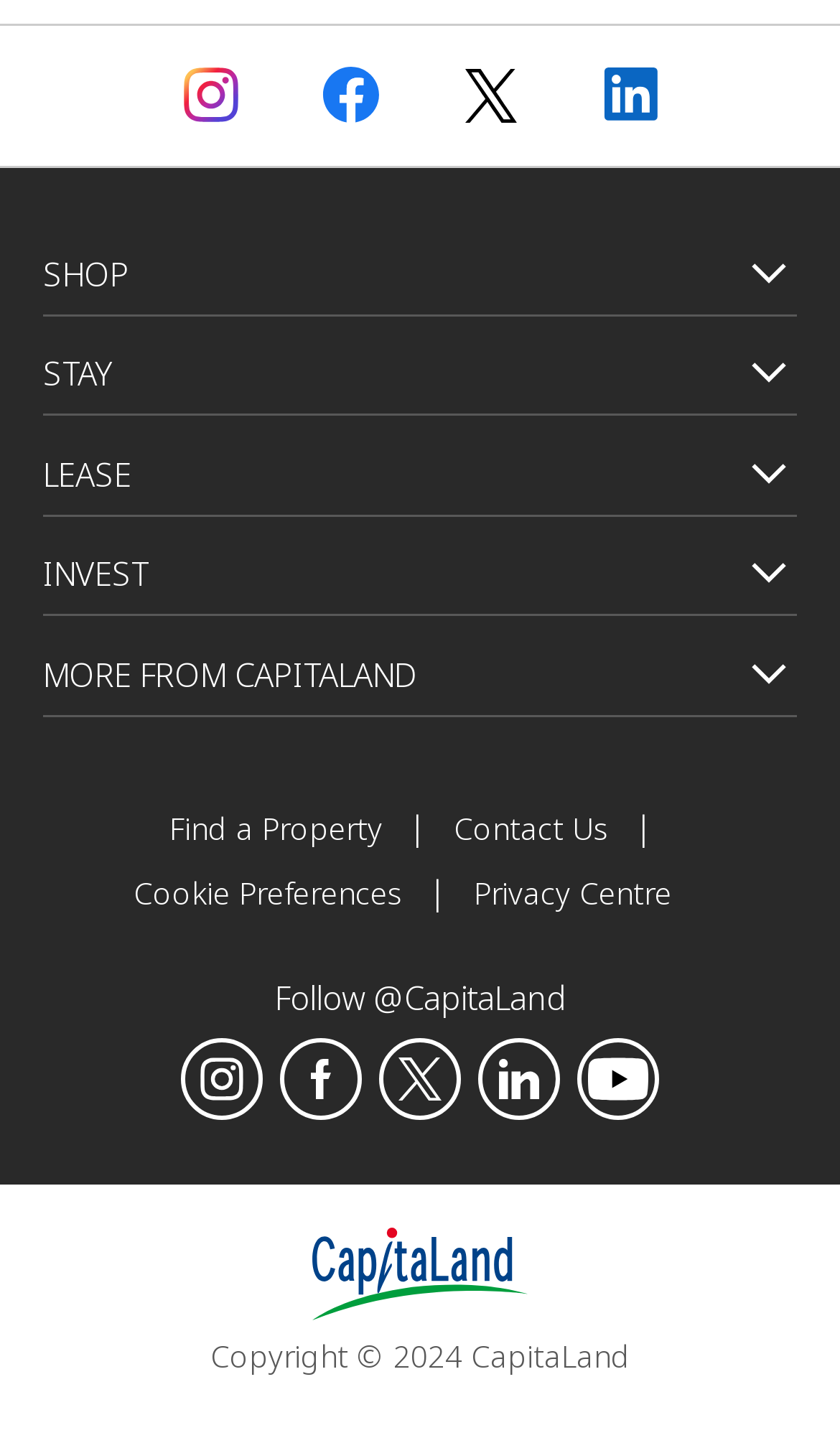What is the copyright year?
Carefully analyze the image and provide a thorough answer to the question.

I found the copyright information at the bottom of the webpage, which states 'Copyright © 2024 CapitaLand'.